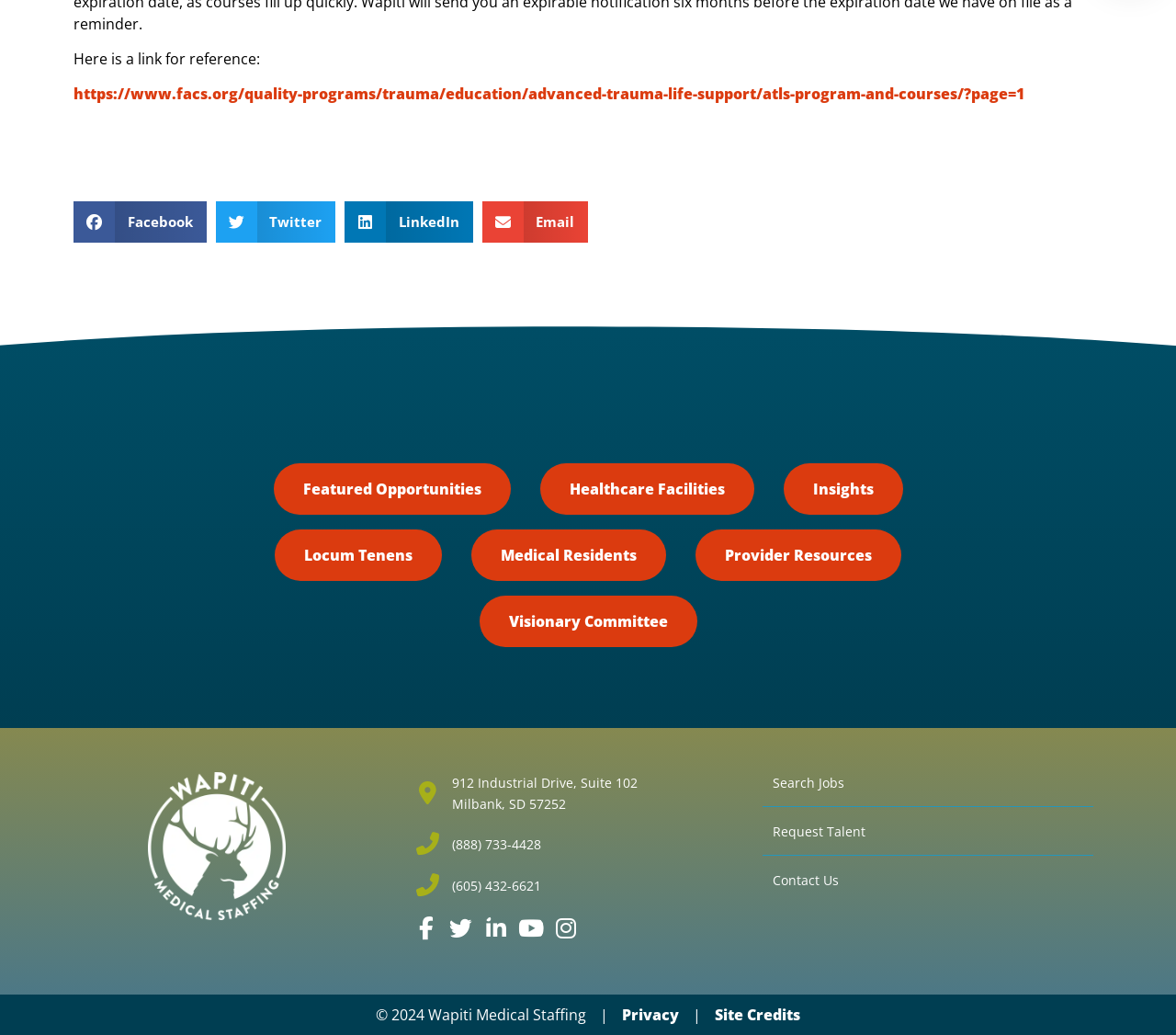Could you please study the image and provide a detailed answer to the question:
What are the available job search options?

I found the job search options by looking at the links at the bottom of the webpage. The links 'Search Jobs' and 'Request Talent' indicate that these are the available options for job seekers.